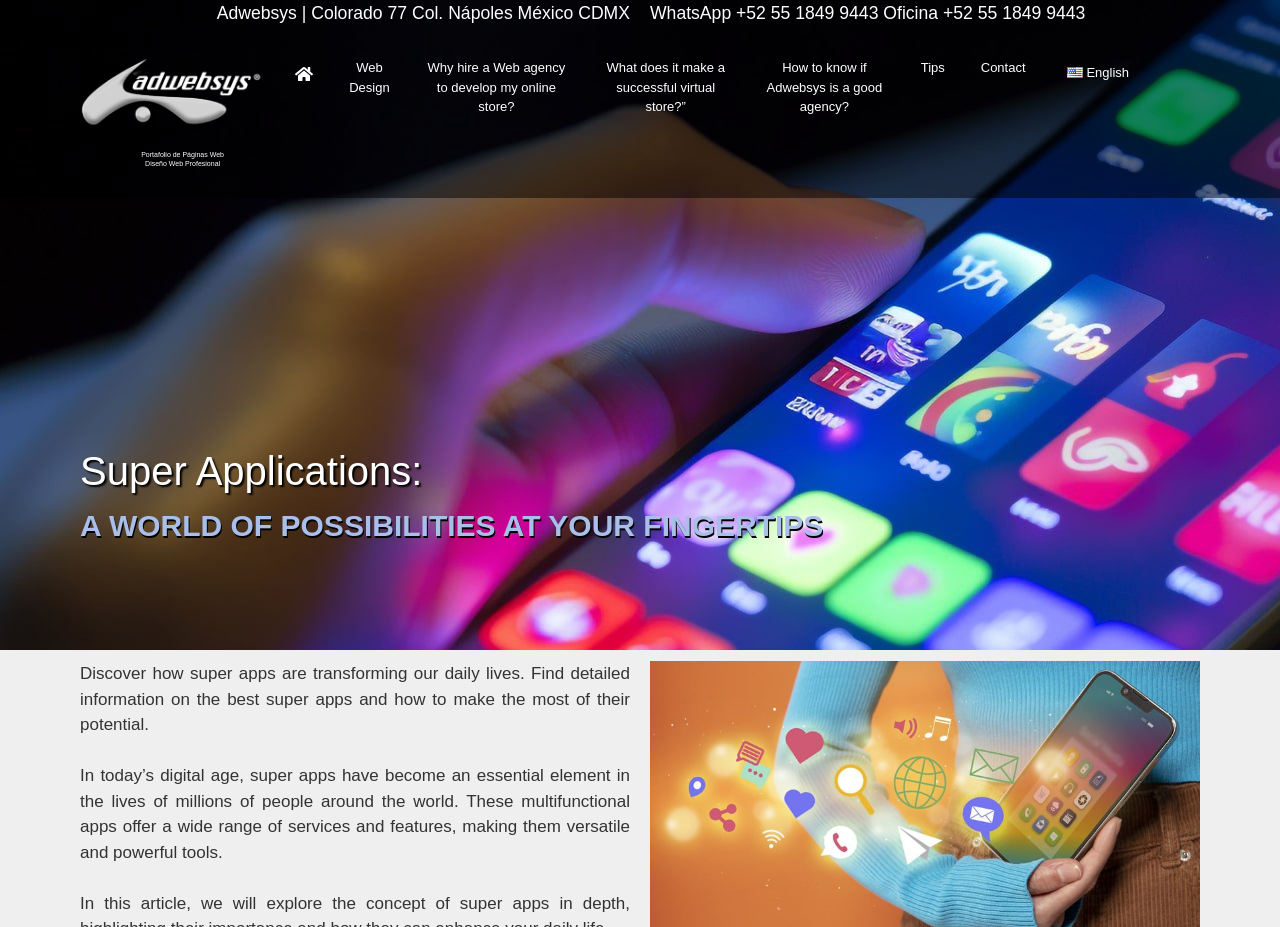Use one word or a short phrase to answer the question provided: 
How many links are present in the webpage?

9